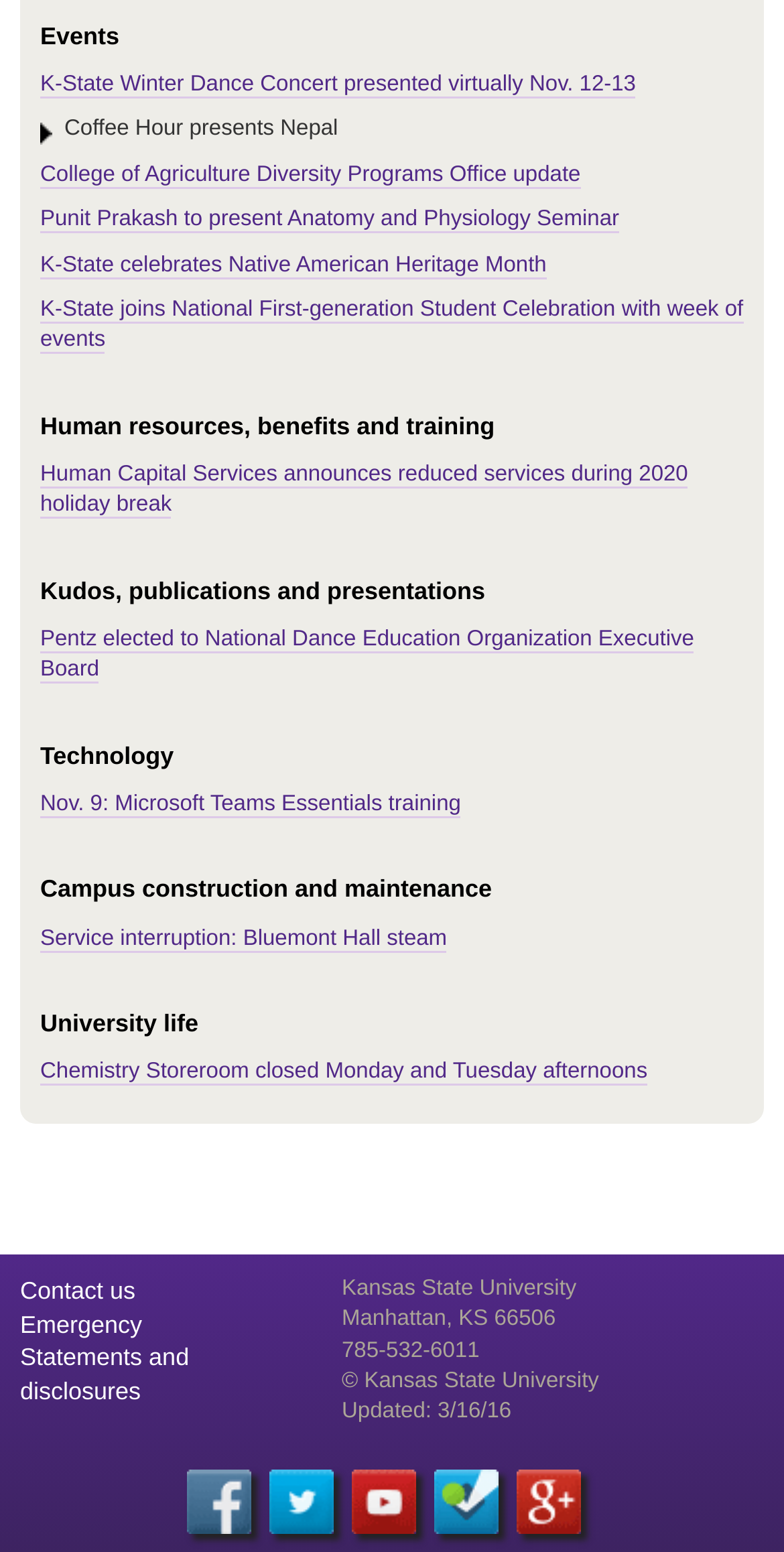What is the title of the first event? Using the information from the screenshot, answer with a single word or phrase.

K-State Winter Dance Concert